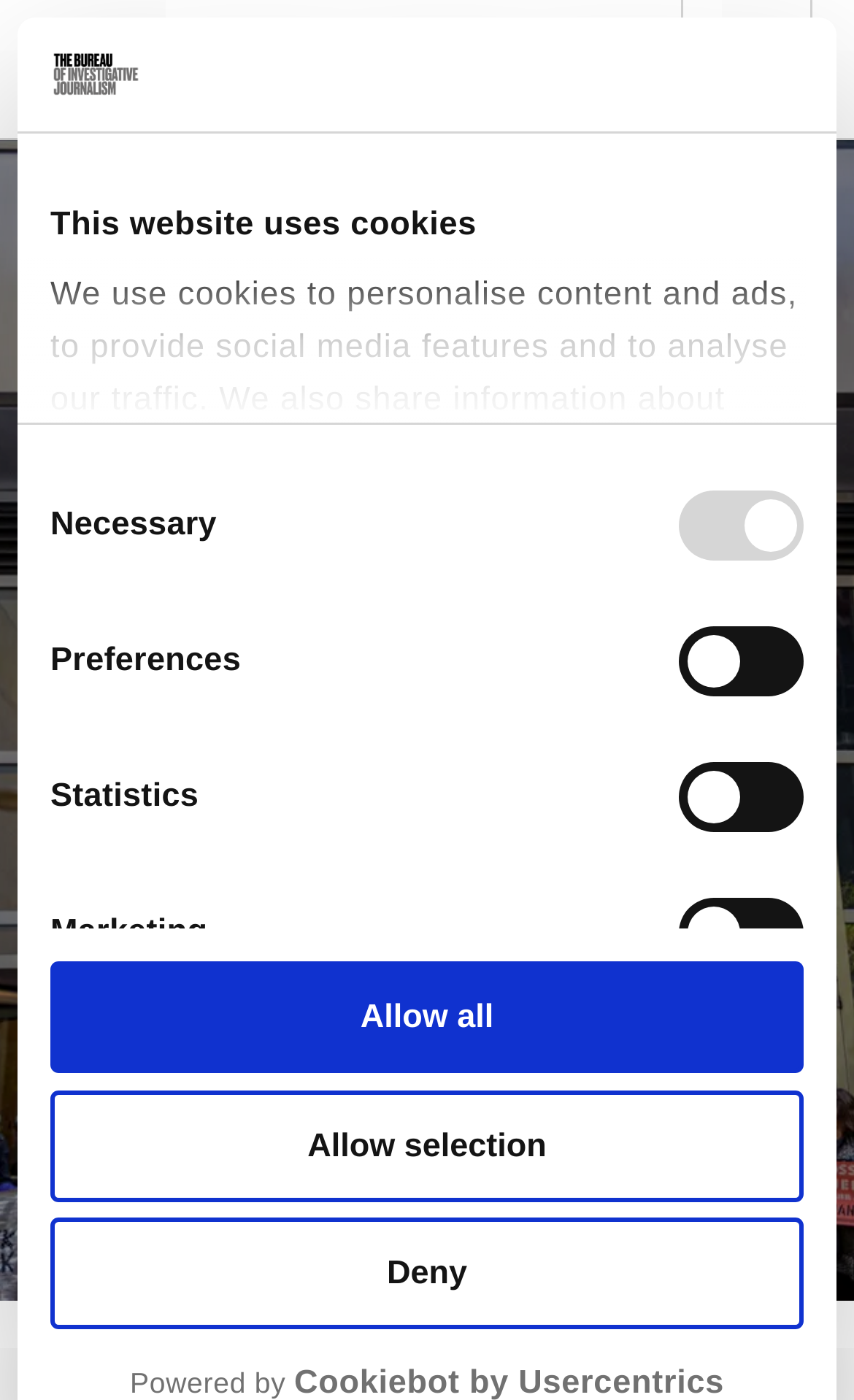Please find and generate the text of the main heading on the webpage.

BlackRock tells oil regulator: ignore our CEO’s climate pledges